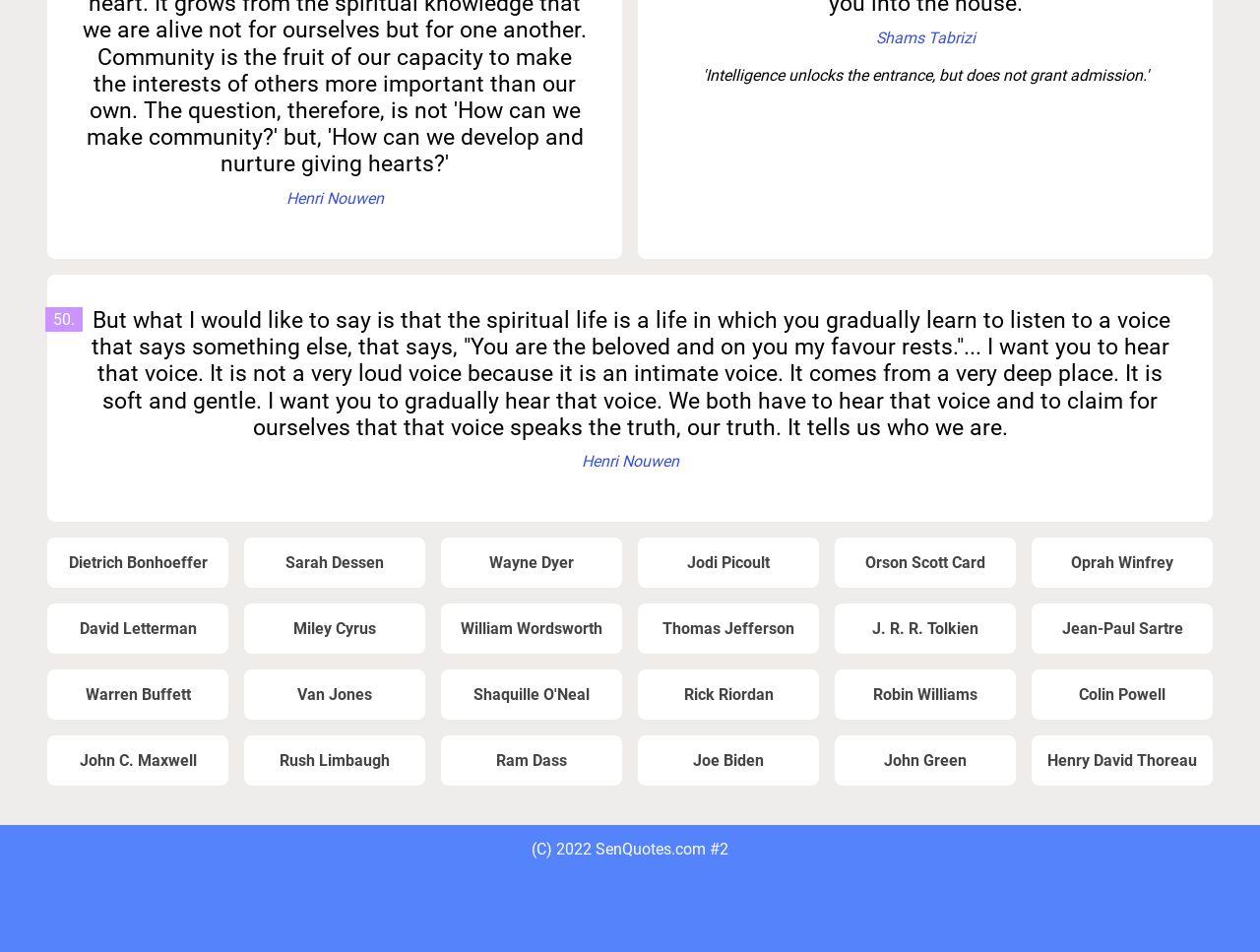Who is the author of the quote?
Use the information from the screenshot to give a comprehensive response to the question.

The quote is attributed to Henri Nouwen, as indicated by the link 'Henri Nouwen' above the quote.